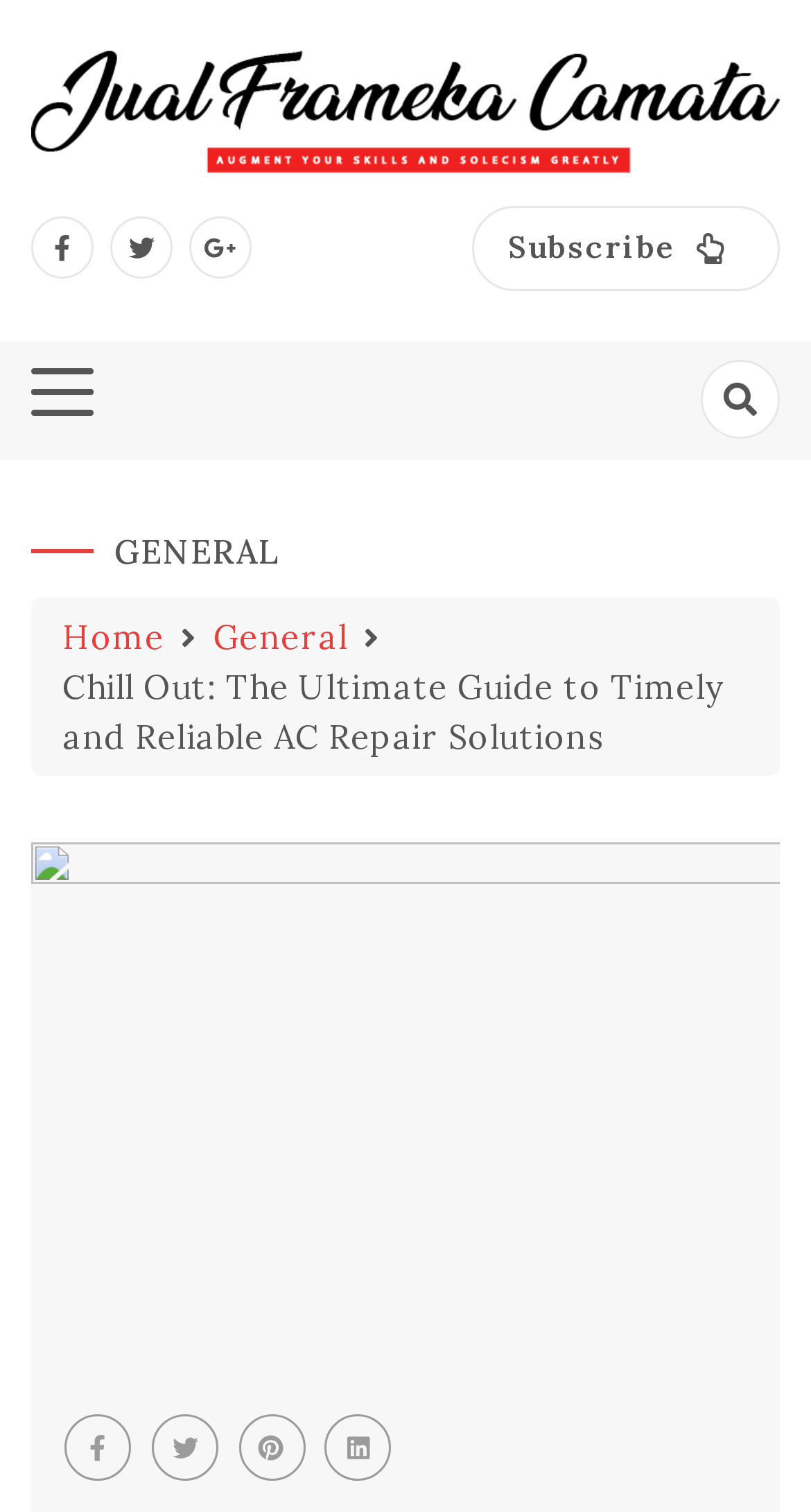Locate the bounding box of the UI element described by: "general" in the given webpage screenshot.

[0.263, 0.407, 0.428, 0.435]